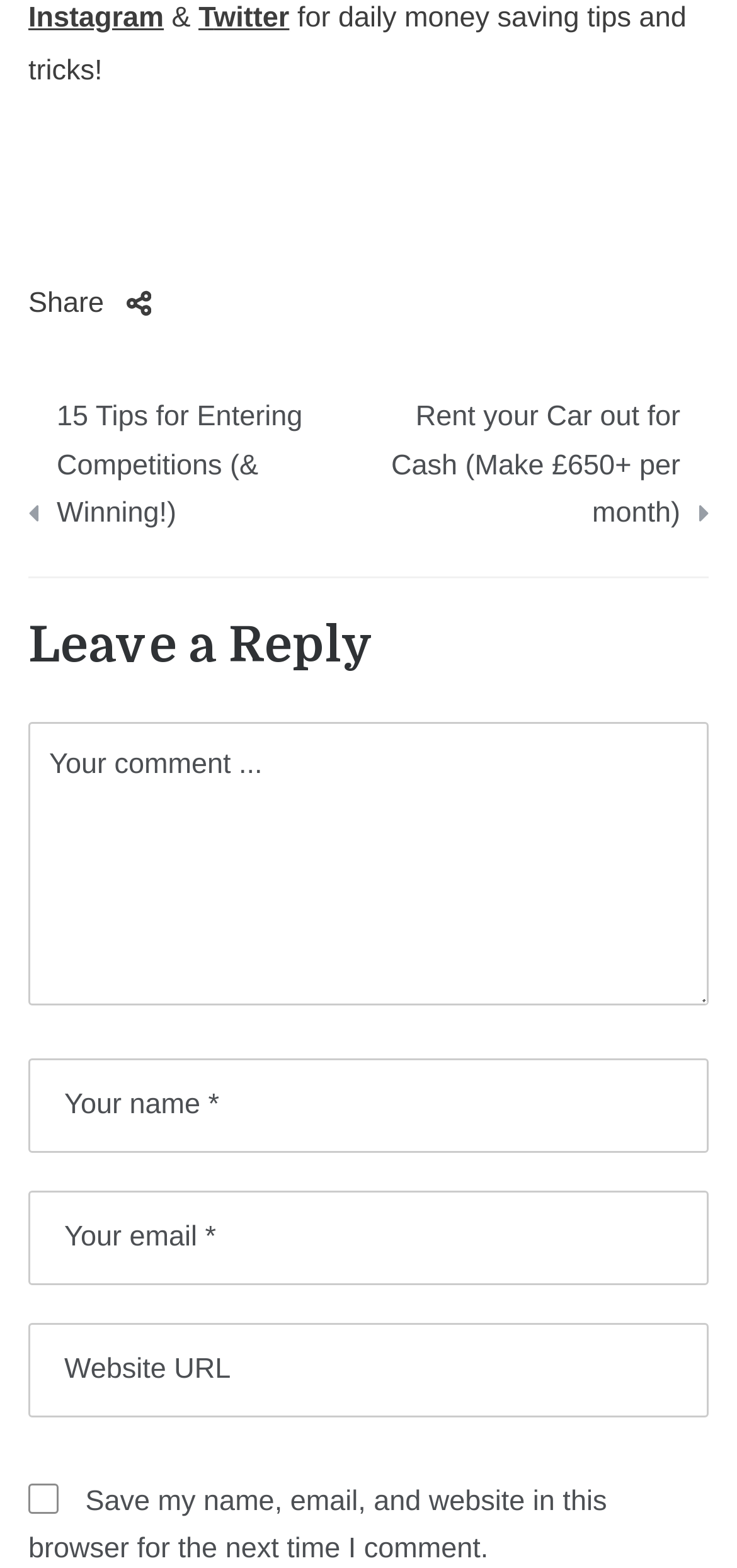Find the bounding box coordinates for the HTML element described as: "alt="Free drinks during Dry January🍹"". The coordinates should consist of four float values between 0 and 1, i.e., [left, top, right, bottom].

[0.038, 0.238, 0.962, 0.262]